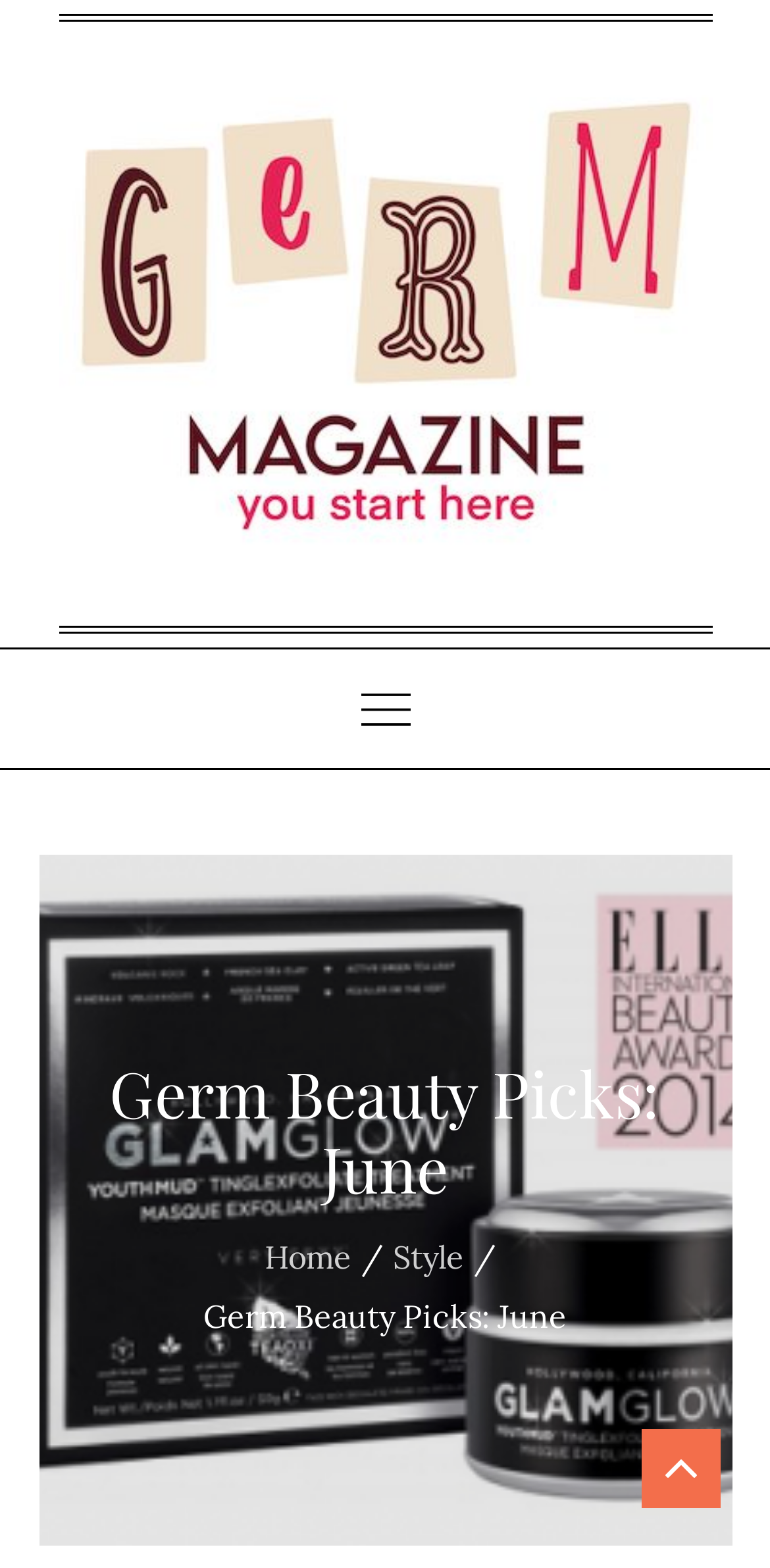Predict the bounding box of the UI element based on this description: "Toggle Navigation".

None